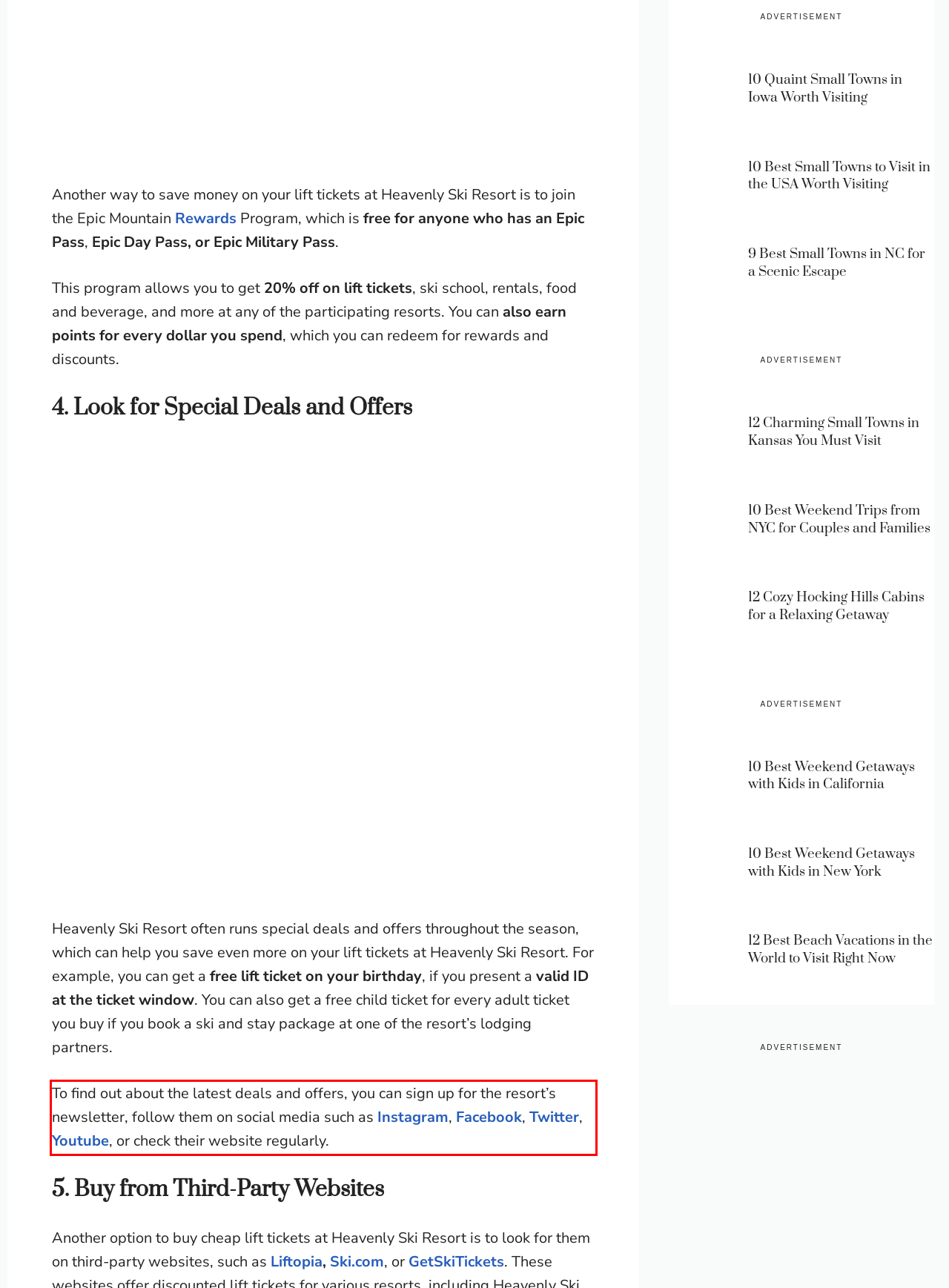Review the webpage screenshot provided, and perform OCR to extract the text from the red bounding box.

To find out about the latest deals and offers, you can sign up for the resort’s newsletter, follow them on social media such as Instagram, Facebook, Twitter, Youtube, or check their website regularly.